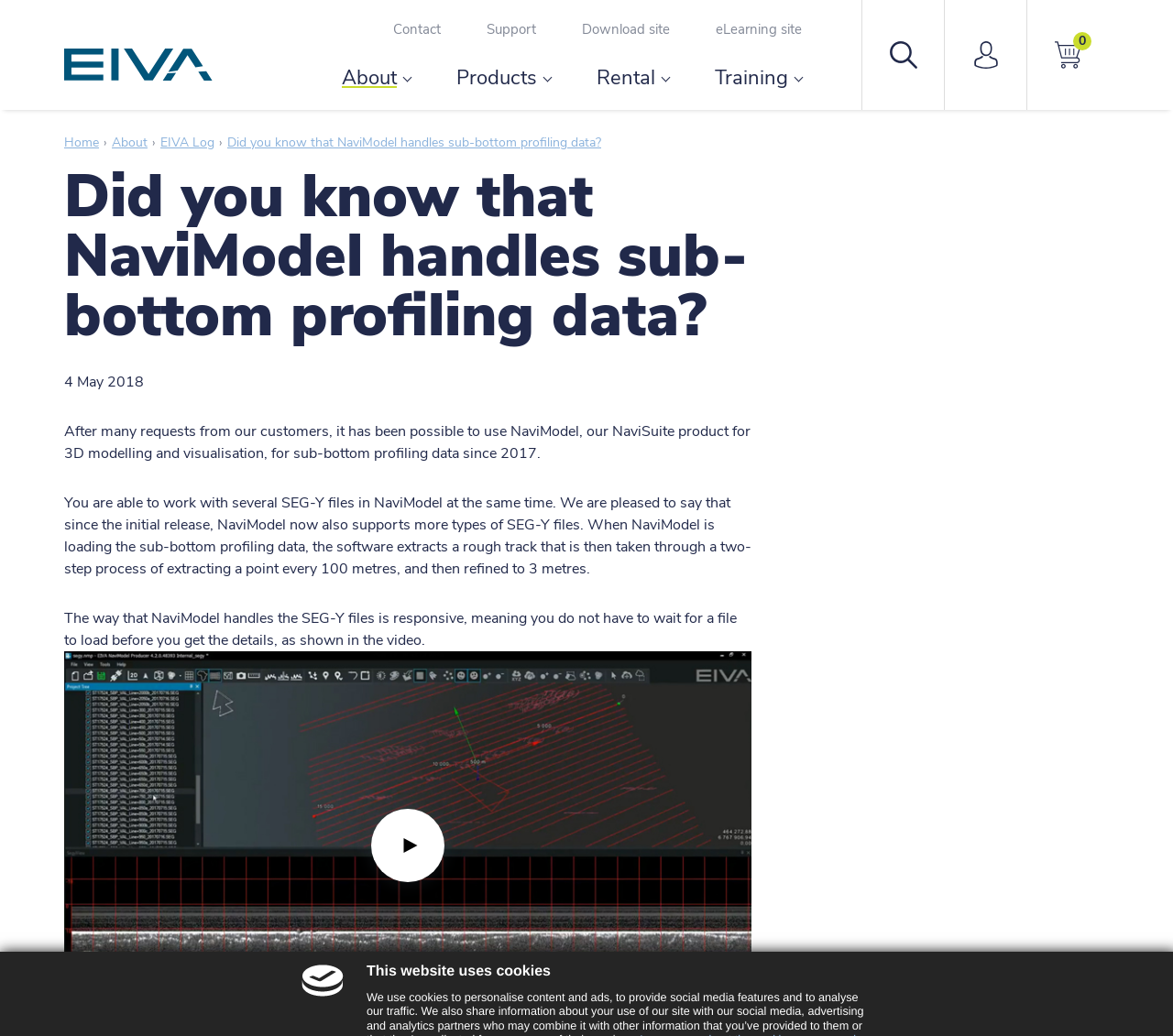Bounding box coordinates are given in the format (top-left x, top-left y, bottom-right x, bottom-right y). All values should be floating point numbers between 0 and 1. Provide the bounding box coordinate for the UI element described as: Support

[0.415, 0.019, 0.457, 0.037]